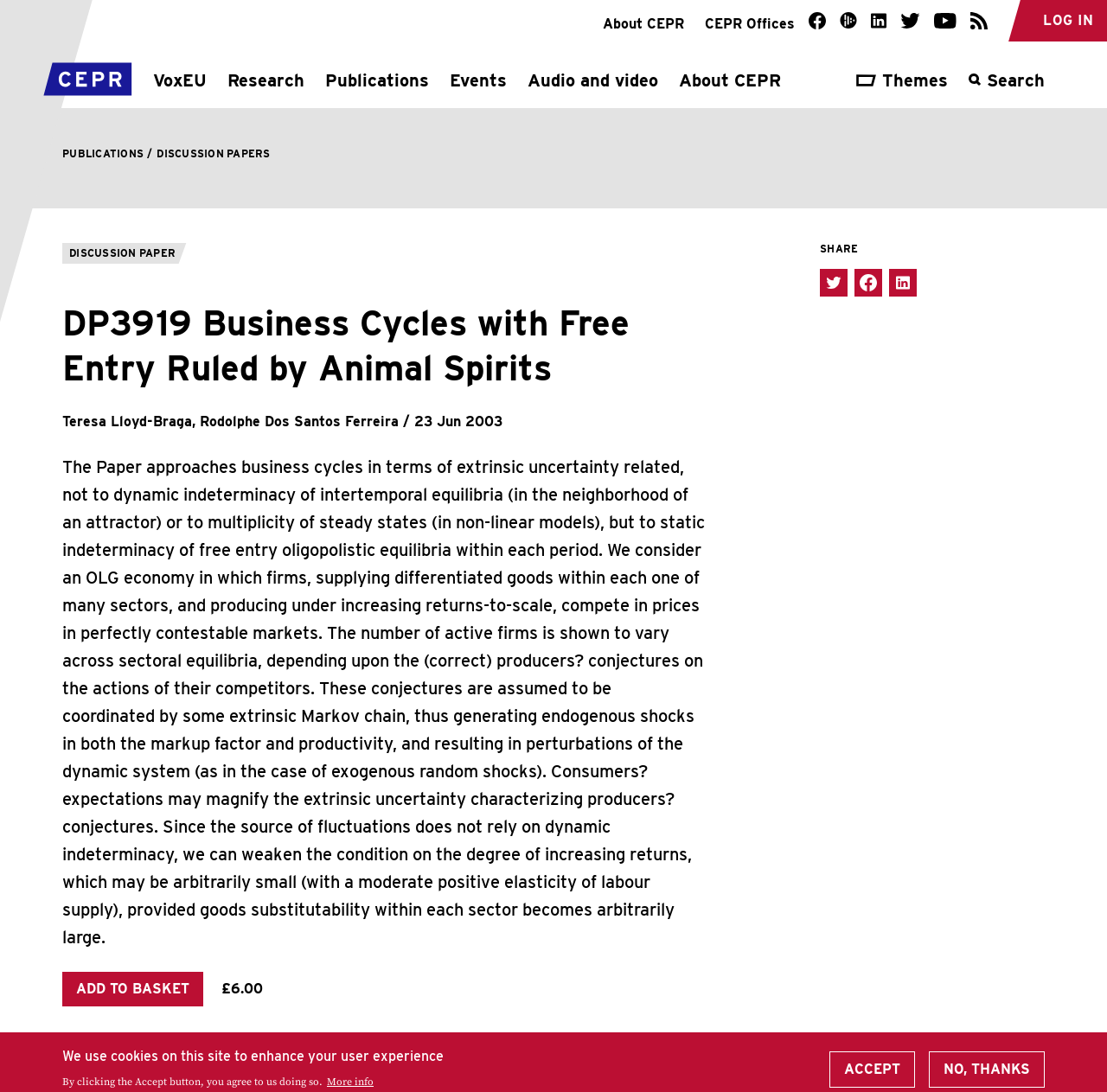Provide the bounding box for the UI element matching this description: "name="op" value="Add to basket"".

[0.056, 0.89, 0.184, 0.922]